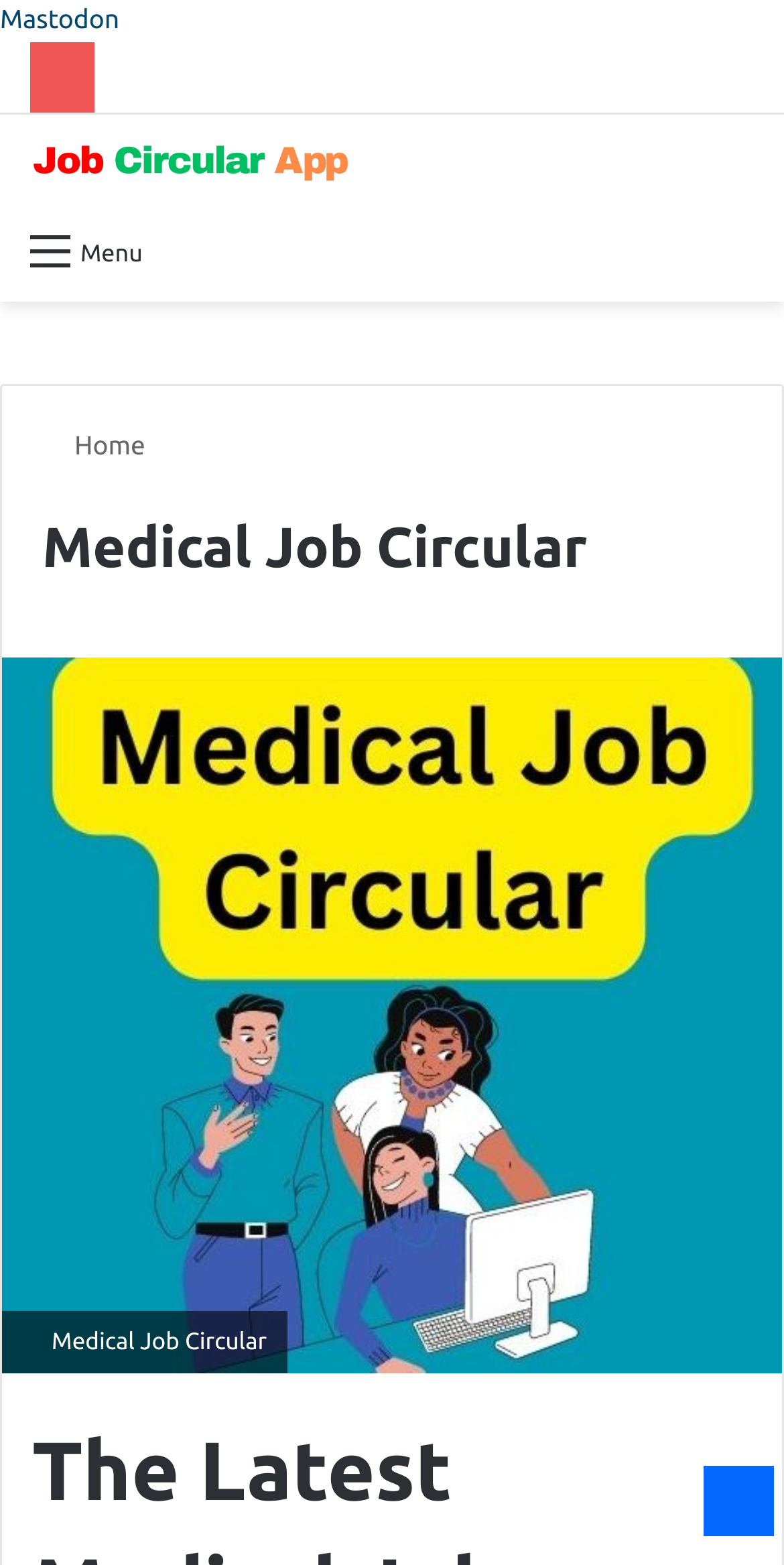What is the name of the job circular website?
Answer the question in a detailed and comprehensive manner.

I determined the answer by looking at the heading element with the text 'Medical Job Circular' which is a prominent element on the webpage, indicating that it is the name of the website.